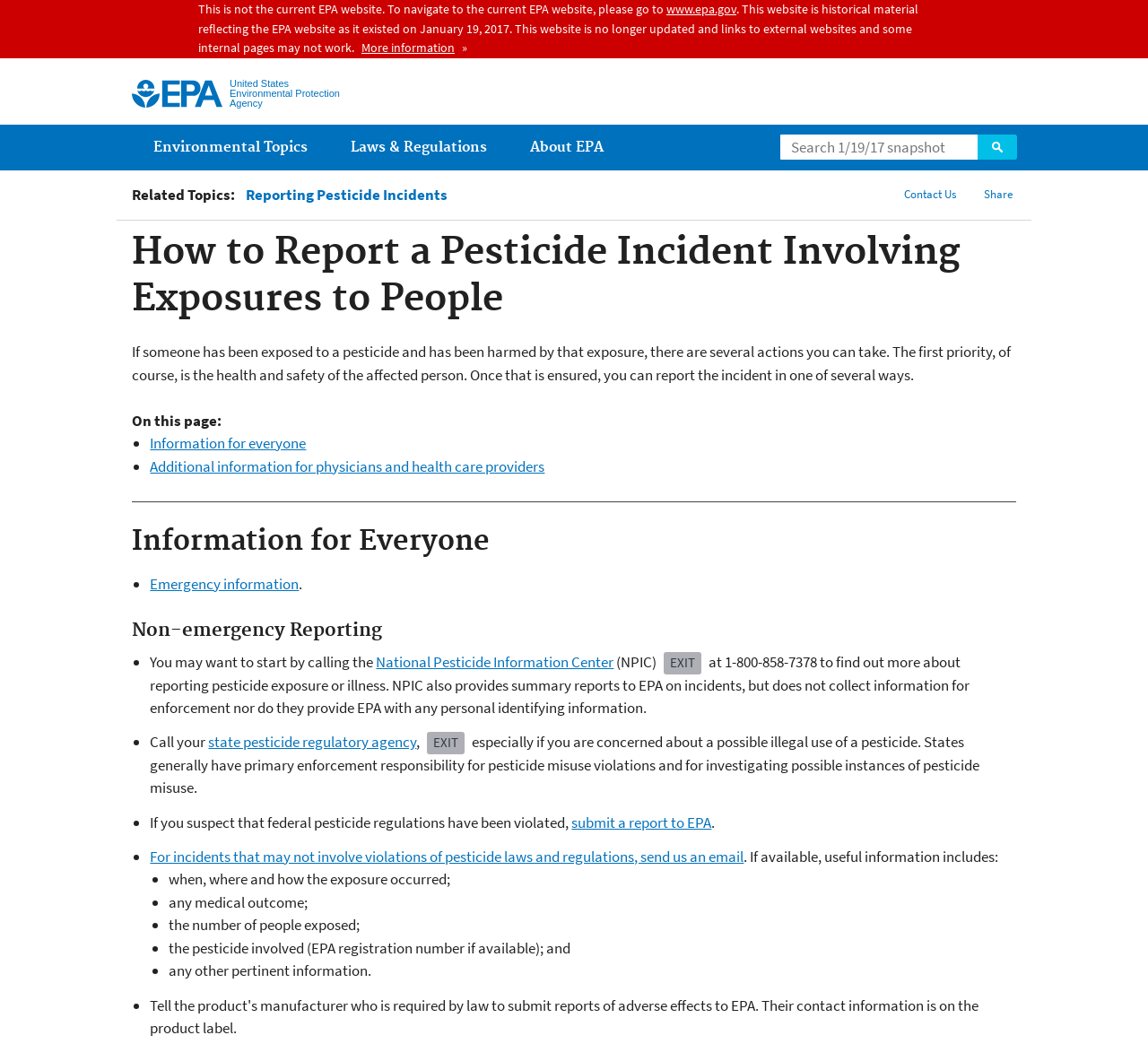Locate the bounding box coordinates of the element you need to click to accomplish the task described by this instruction: "Search for something".

[0.679, 0.129, 0.885, 0.153]